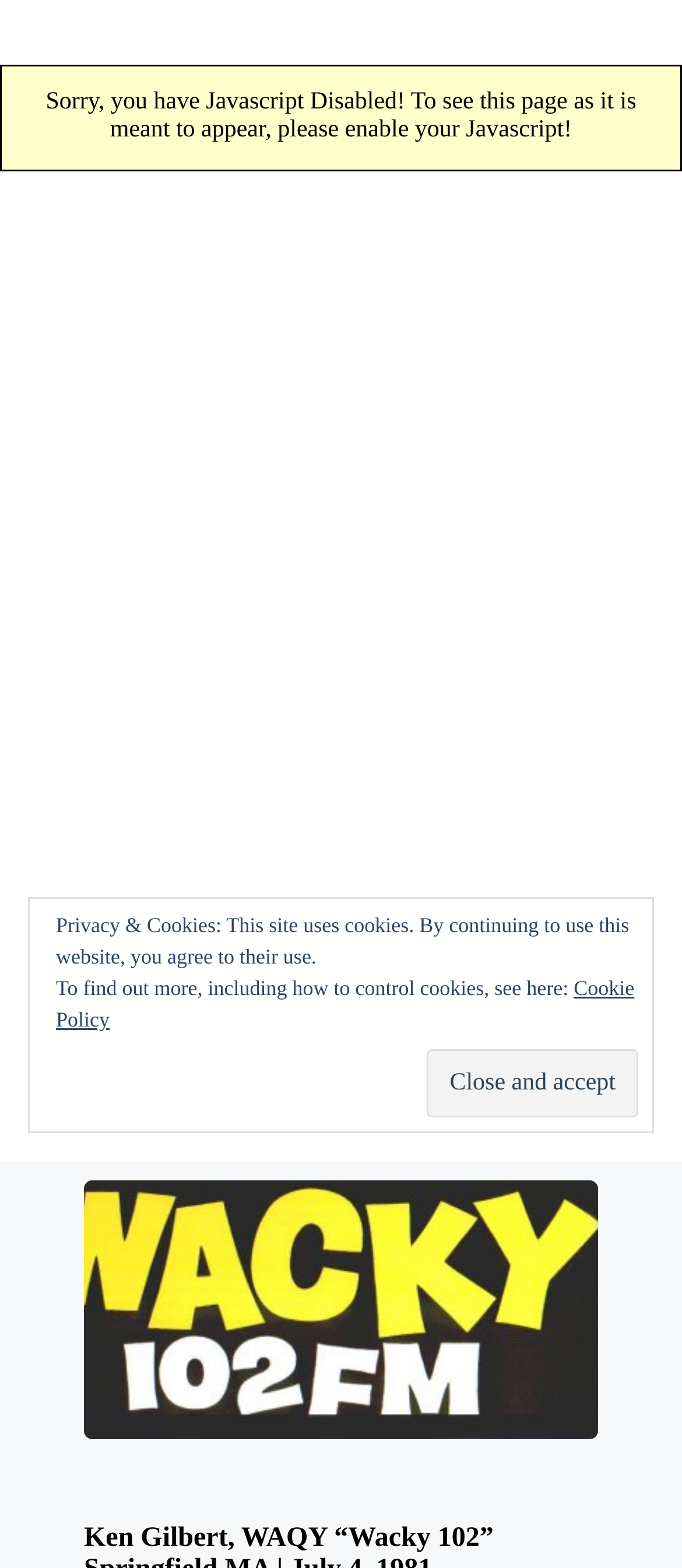Provide a comprehensive description of the webpage.

The webpage is about Paul DiMarco, and it appears to be a profile or biography page. At the top, there is a warning message stating that JavaScript is disabled and needs to be enabled to view the page properly. Below this message, there is a large link to "Airchexx" with an accompanying image, which takes up most of the top section of the page.

Underneath the "Airchexx" link, there is a navigation menu with three links: "Home", "Log In", and "Contact Us". To the right of this menu, there is a heading that reads "Paul DiMarco". Below the heading, there is another navigation menu, this time with breadcrumbs, which includes links to "Home" and "*Contributors".

The main content of the page appears to be a profile or biography of Paul DiMarco, with a link to "102.1 Springfield WAQY Wacky 102 Rock 102 Glen FM Stevens Jim Kaye The Big Tuna Bax & Obrien Rock 102" that includes an image. This link is positioned below the breadcrumbs navigation menu.

At the bottom of the page, there are several elements related to privacy and cookies. There are two static text elements that explain the use of cookies on the site, and a link to the "Cookie Policy". There is also a button to "Close and accept" the cookie policy. Finally, there is a "Scroll to Top" link at the very bottom of the page.